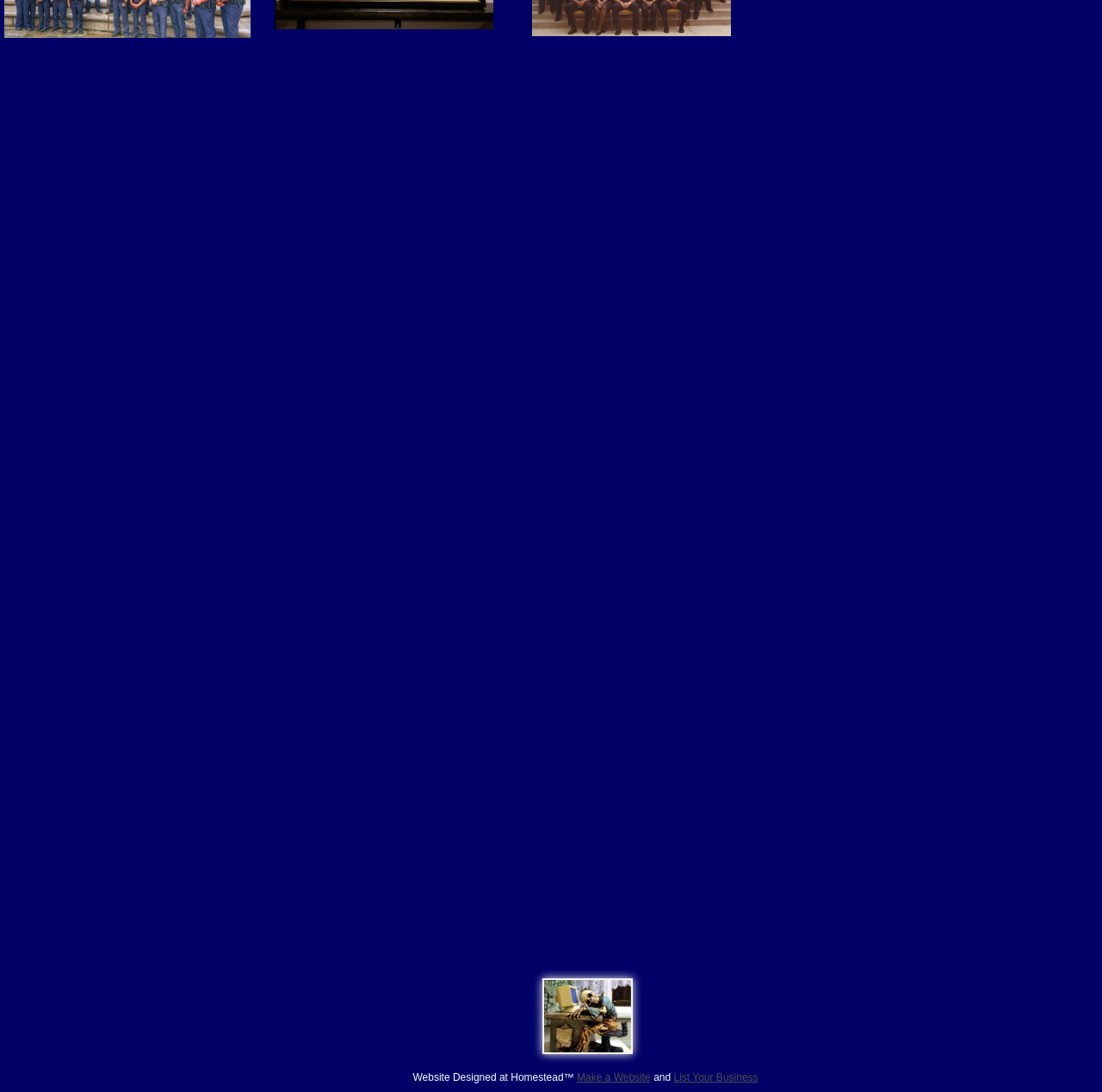Give the bounding box coordinates for the element described as: "List Your Business".

[0.611, 0.981, 0.688, 0.992]